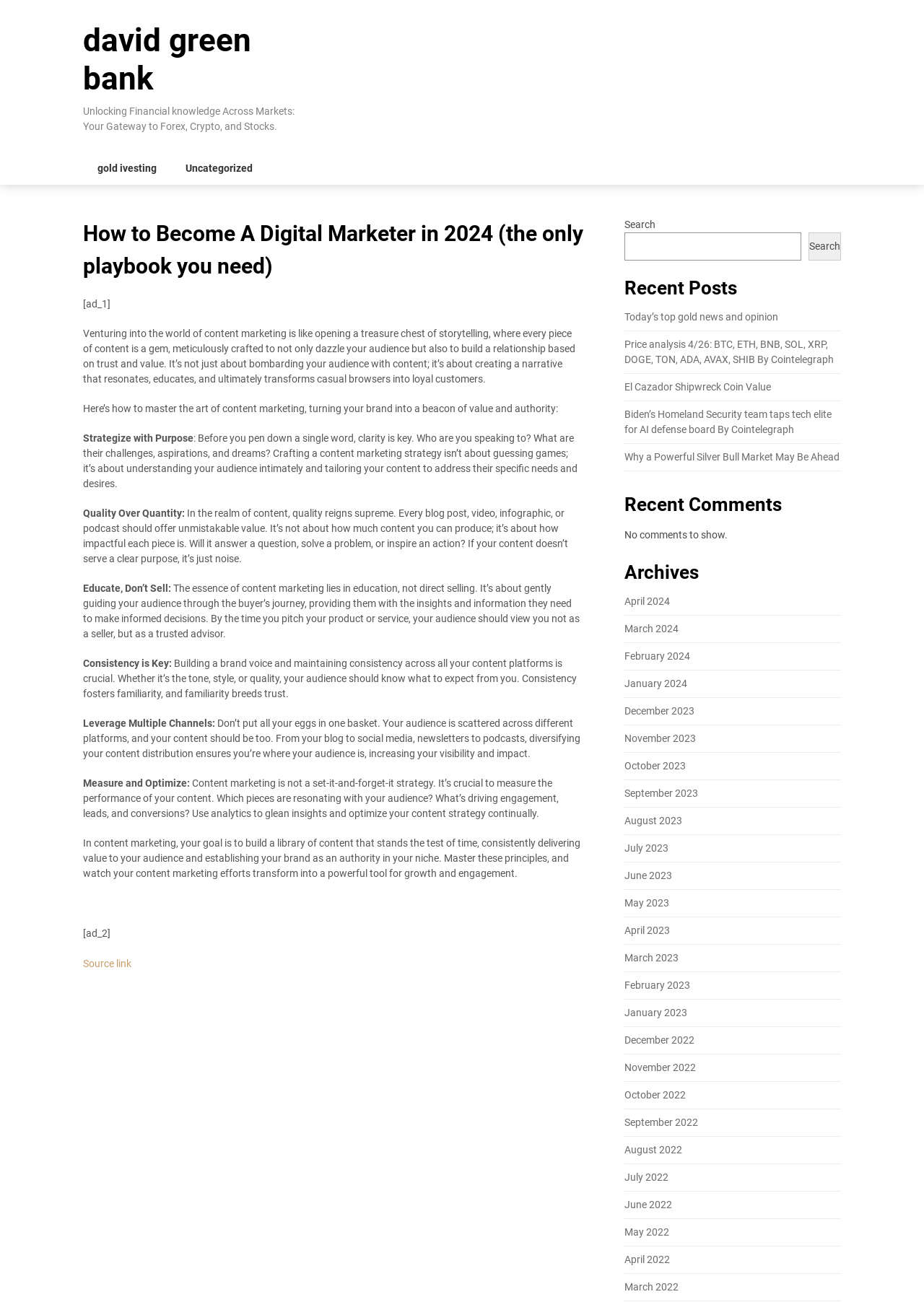What is the purpose of content marketing?
Using the details shown in the screenshot, provide a comprehensive answer to the question.

According to the article, the purpose of content marketing is to educate and build trust with the audience, rather than directly selling a product or service. This is mentioned in the section 'Educate, Don’t Sell:'.